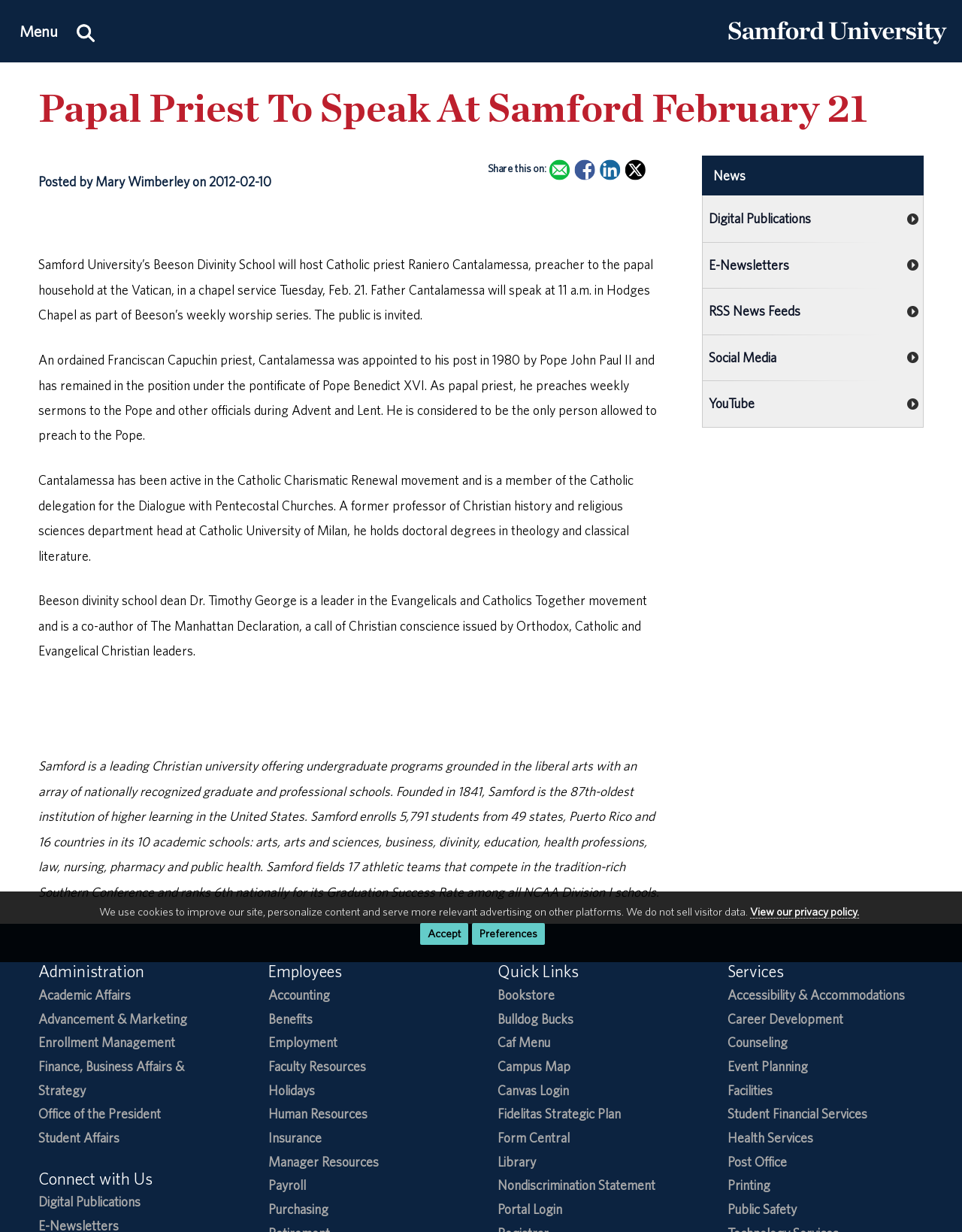Locate the bounding box coordinates of the item that should be clicked to fulfill the instruction: "Share this on Facebook".

[0.597, 0.13, 0.619, 0.146]